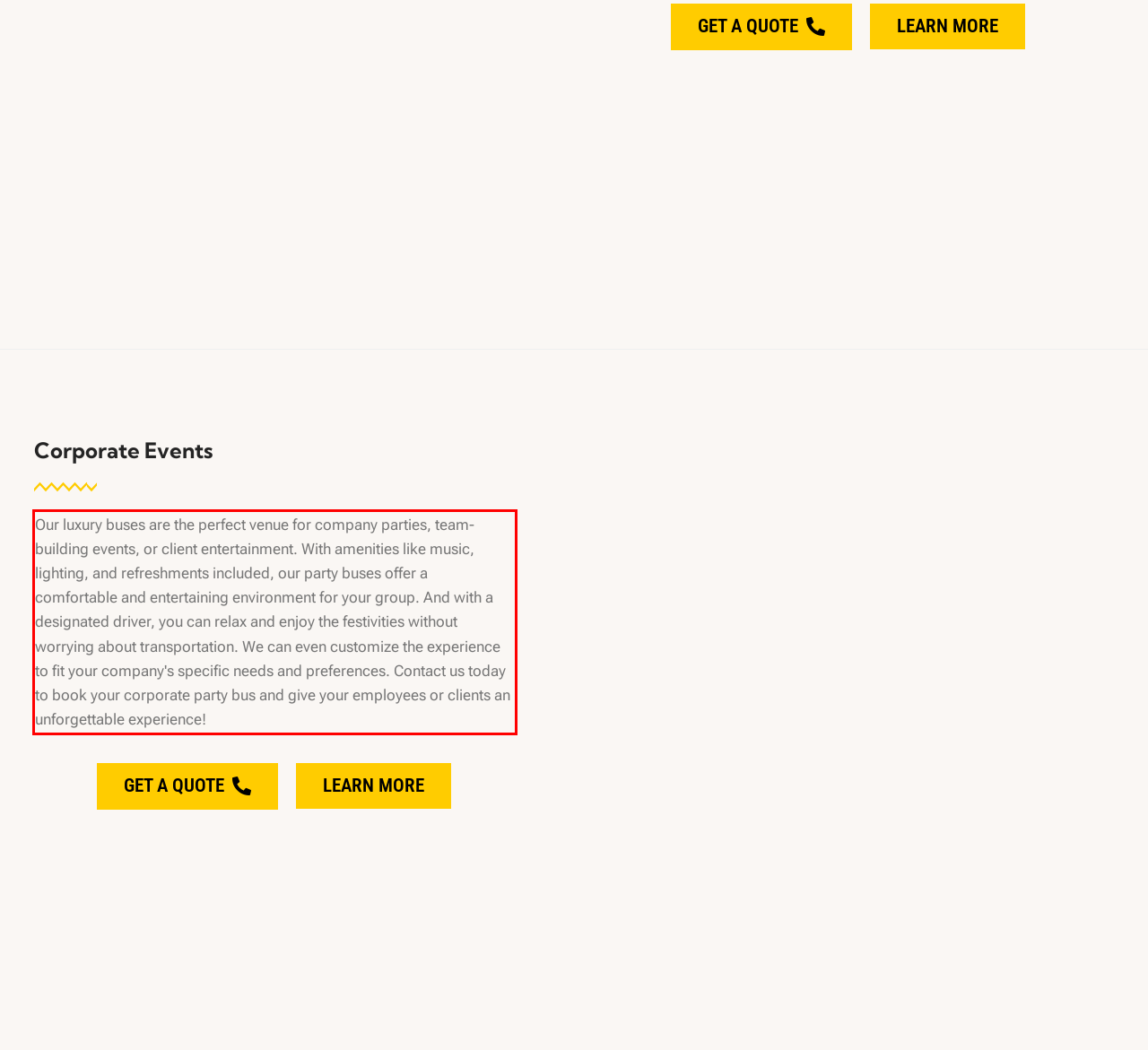Analyze the screenshot of the webpage that features a red bounding box and recognize the text content enclosed within this red bounding box.

Our luxury buses are the perfect venue for company parties, team-building events, or client entertainment. With amenities like music, lighting, and refreshments included, our party buses offer a comfortable and entertaining environment for your group. And with a designated driver, you can relax and enjoy the festivities without worrying about transportation. We can even customize the experience to fit your company's specific needs and preferences. Contact us today to book your corporate party bus and give your employees or clients an unforgettable experience!